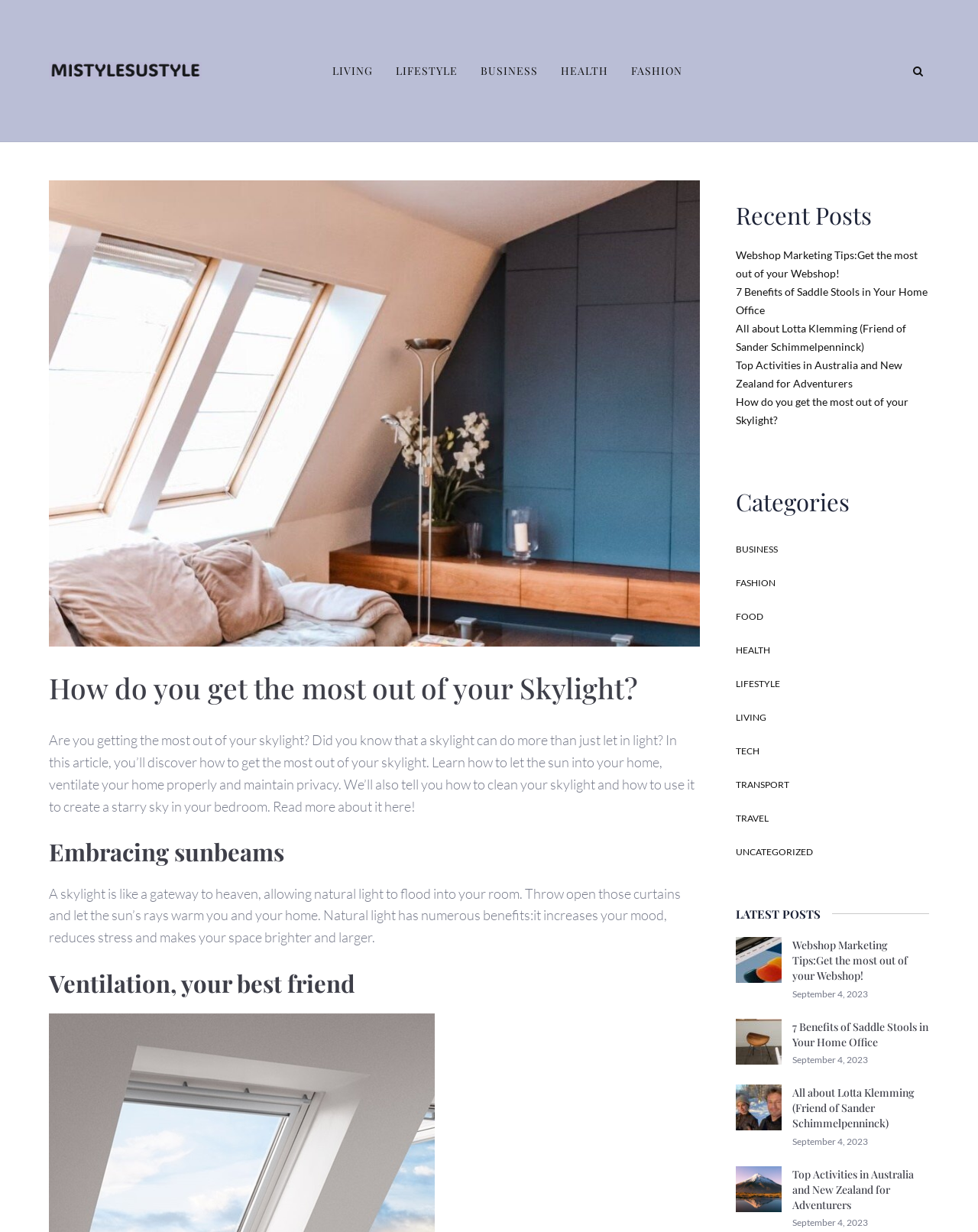Determine the bounding box coordinates of the clickable element to complete this instruction: "Read Disclaimer". Provide the coordinates in the format of four float numbers between 0 and 1, [left, top, right, bottom].

None